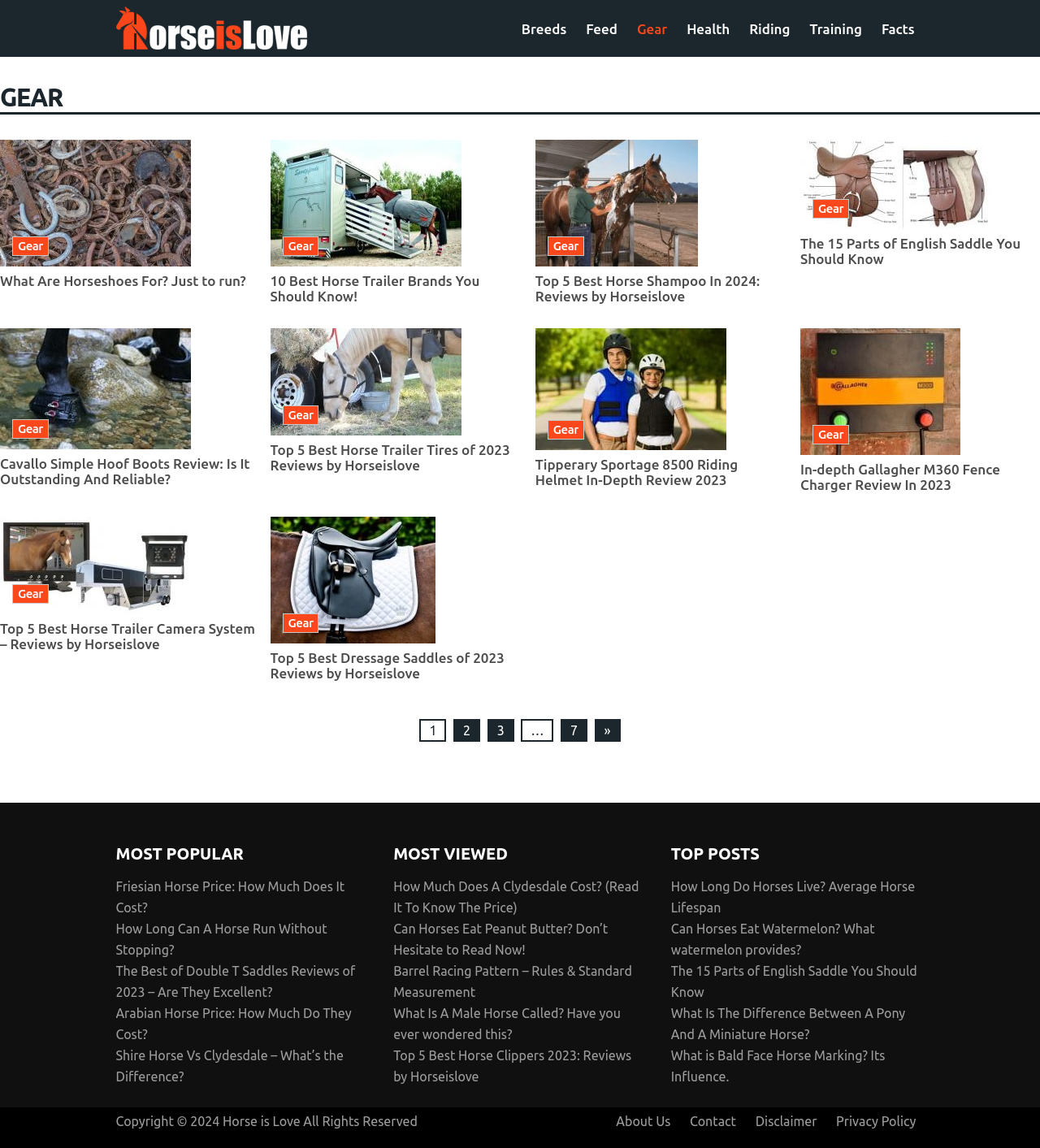Identify the bounding box coordinates for the element that needs to be clicked to fulfill this instruction: "View 10 Best Horse Trailer Brands You Should Know!". Provide the coordinates in the format of four float numbers between 0 and 1: [left, top, right, bottom].

[0.26, 0.238, 0.503, 0.265]